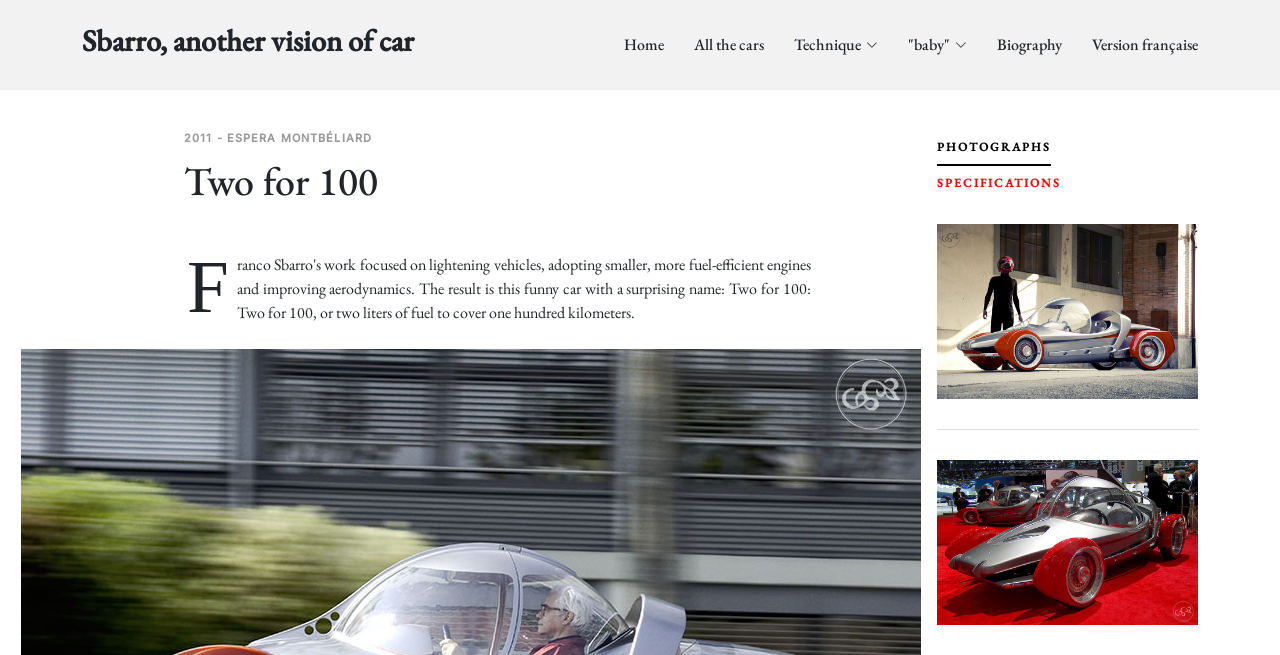Analyze the image and deliver a detailed answer to the question: How many tabs are there in the tablist?

The number of tabs in the tablist can be found by counting the child elements of the tablist element. The tablist element is located at coordinates [0.732, 0.198, 0.936, 0.305] and has two child elements, namely 'PHOTOGRAPHS' and 'SPECIFICATIONS'.